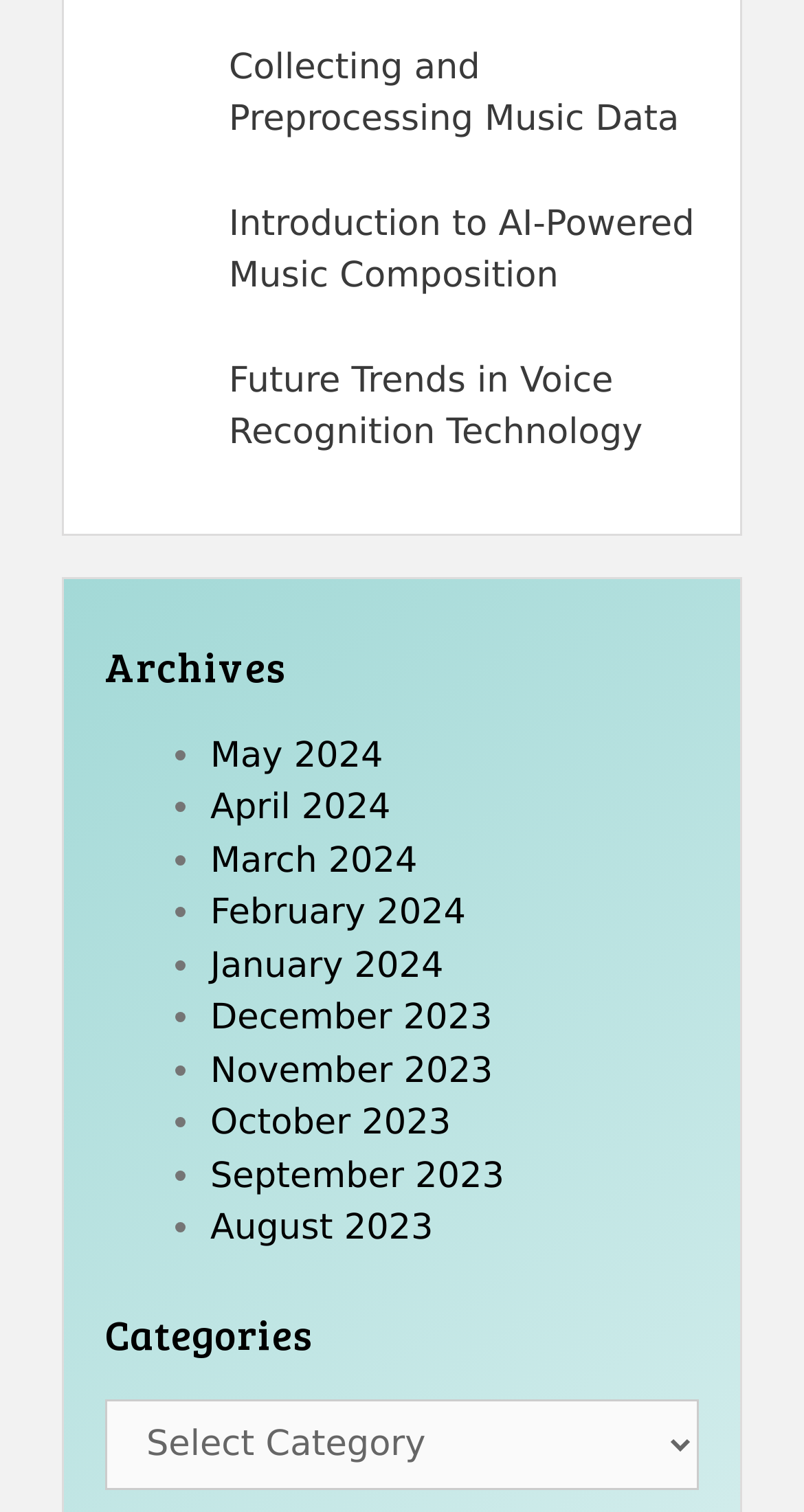Could you determine the bounding box coordinates of the clickable element to complete the instruction: "Browse 'Archives'"? Provide the coordinates as four float numbers between 0 and 1, i.e., [left, top, right, bottom].

[0.131, 0.424, 0.869, 0.456]